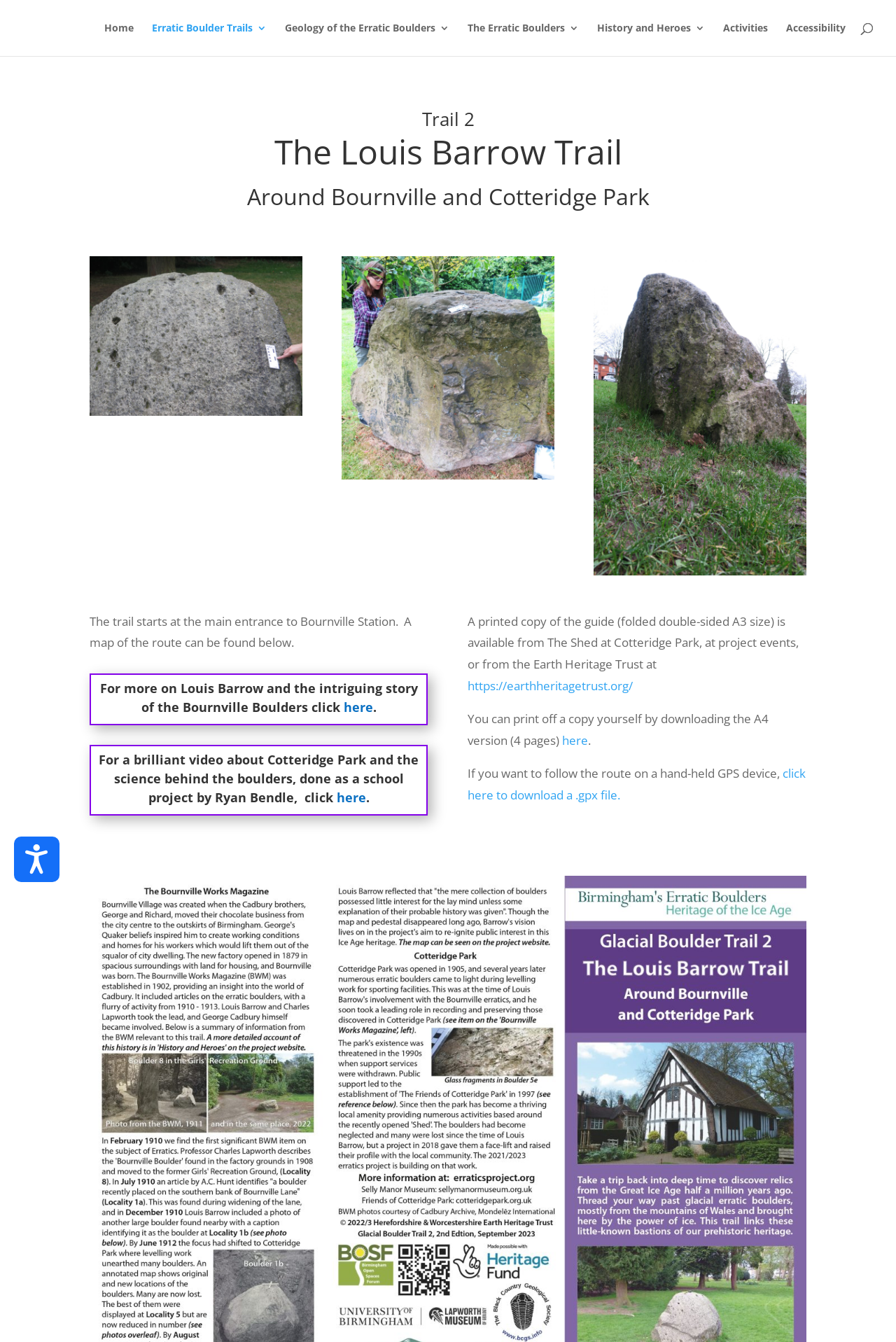Please answer the following question using a single word or phrase: 
What is the name of the trail described on this webpage?

Trail 2